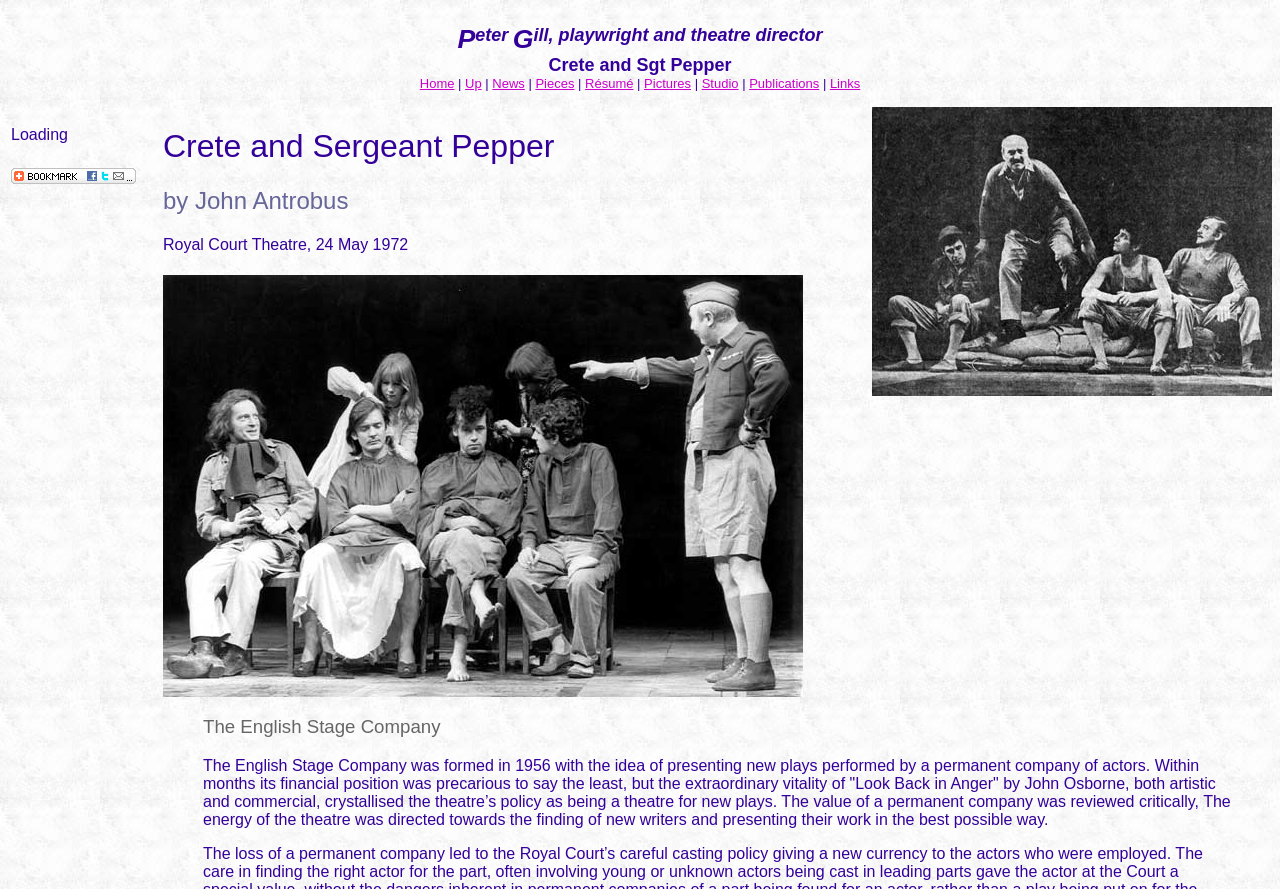Please study the image and answer the question comprehensively:
What is the name of the theatre where the play was performed?

The name of the theatre can be found in the heading 'Royal Court Theatre, 24 May 1972' which is located below the author's name on the webpage.